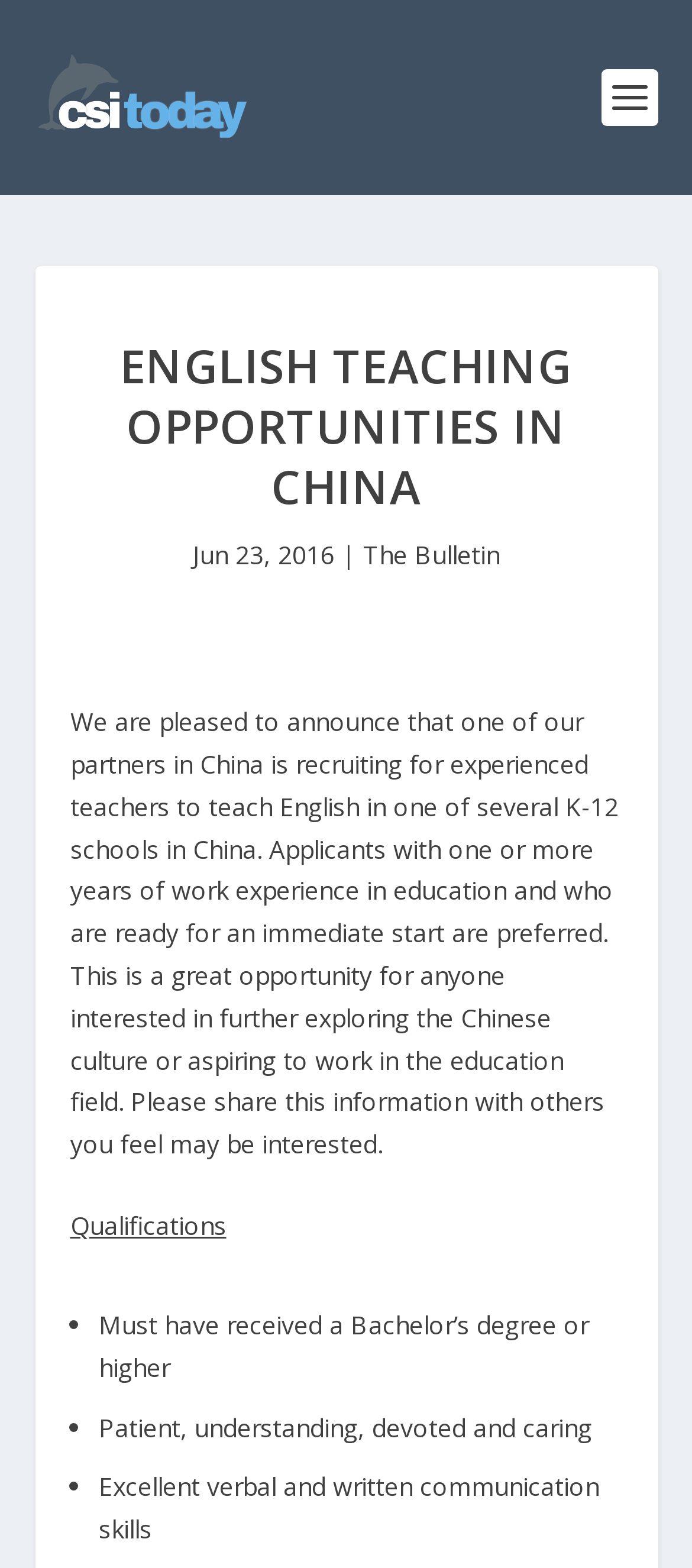Generate a thorough caption detailing the webpage content.

The webpage is about English teaching opportunities in China. At the top left, there is a link to "CSI Today" accompanied by an image with the same name. Below this, a prominent heading "ENGLISH TEACHING OPPORTUNITIES IN CHINA" spans across the page. 

To the right of the heading, there is a date "Jun 23, 2016" followed by a link to "The Bulletin". Below the heading, a paragraph of text describes the opportunity, stating that a partner in China is recruiting experienced teachers to teach English in K-12 schools. The text also mentions the preferred qualifications and the benefits of this opportunity.

Further down, a section titled "Qualifications" lists three requirements: a Bachelor's degree or higher, being patient and caring, and having excellent communication skills. Each requirement is marked with a bullet point.